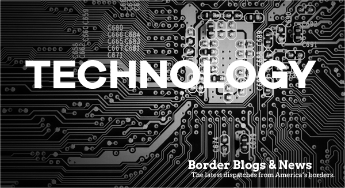By analyzing the image, answer the following question with a detailed response: What is the font style of 'TECHNOLOGY'?

The word 'TECHNOLOGY' is prominently displayed in bold, uppercase letters, which suggests a strong emphasis on the theme of technology and innovation.